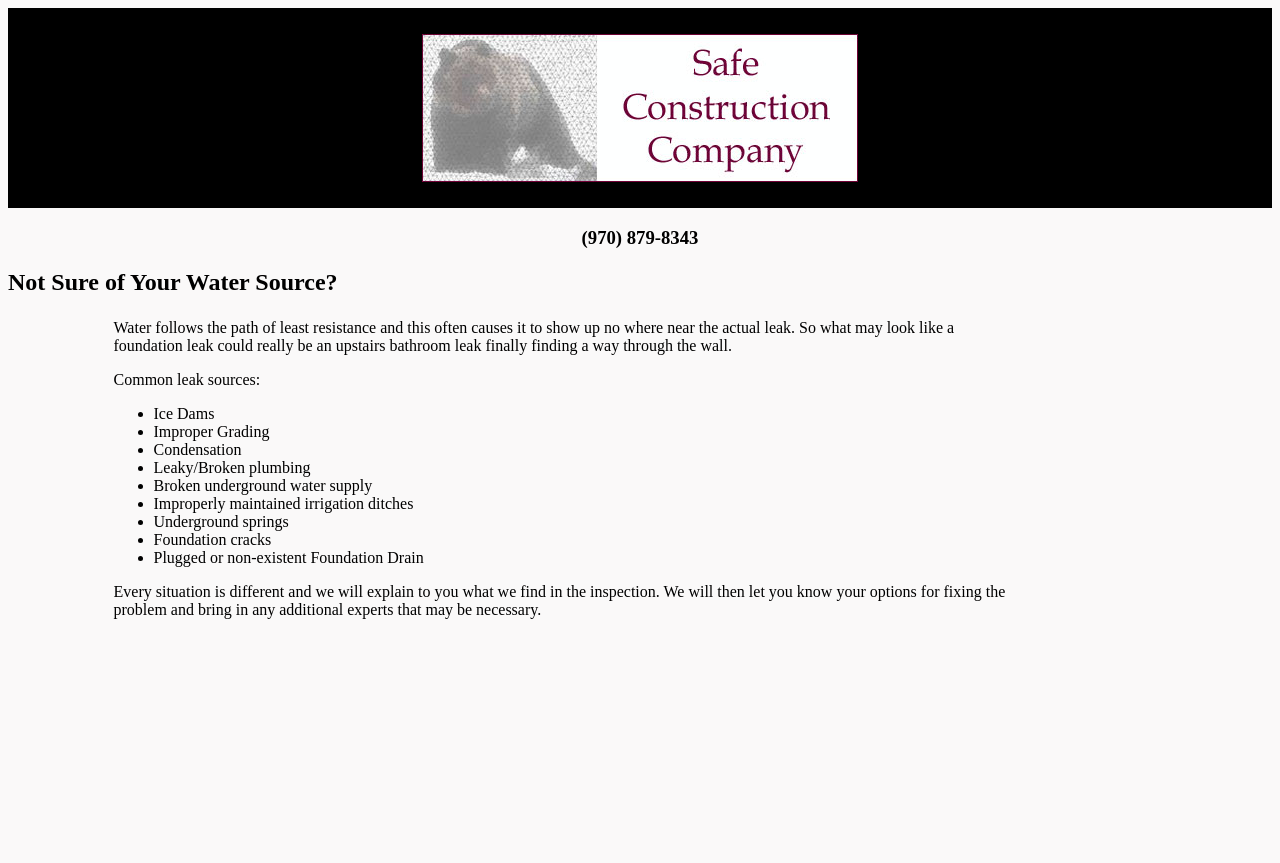Offer a detailed explanation of the webpage layout and contents.

The webpage appears to be a company's website, specifically Safe Construction Company, as indicated by the logo and text at the top left corner. Below the company name, there is a phone number, (970) 879-8343, displayed prominently. 

Further down, there is a heading that asks "Not Sure of Your Water Source?" which seems to be a question related to the company's services. 

The main content of the webpage is a block of text that explains how water leaks can be misleading and may not be where they appear to be. It lists common sources of leaks, including ice dams, improper grading, condensation, and more. Each of these sources is marked with a bullet point. 

The text also explains that every situation is different and that the company will explain their findings and provide options for fixing the problem, potentially bringing in additional experts if necessary.